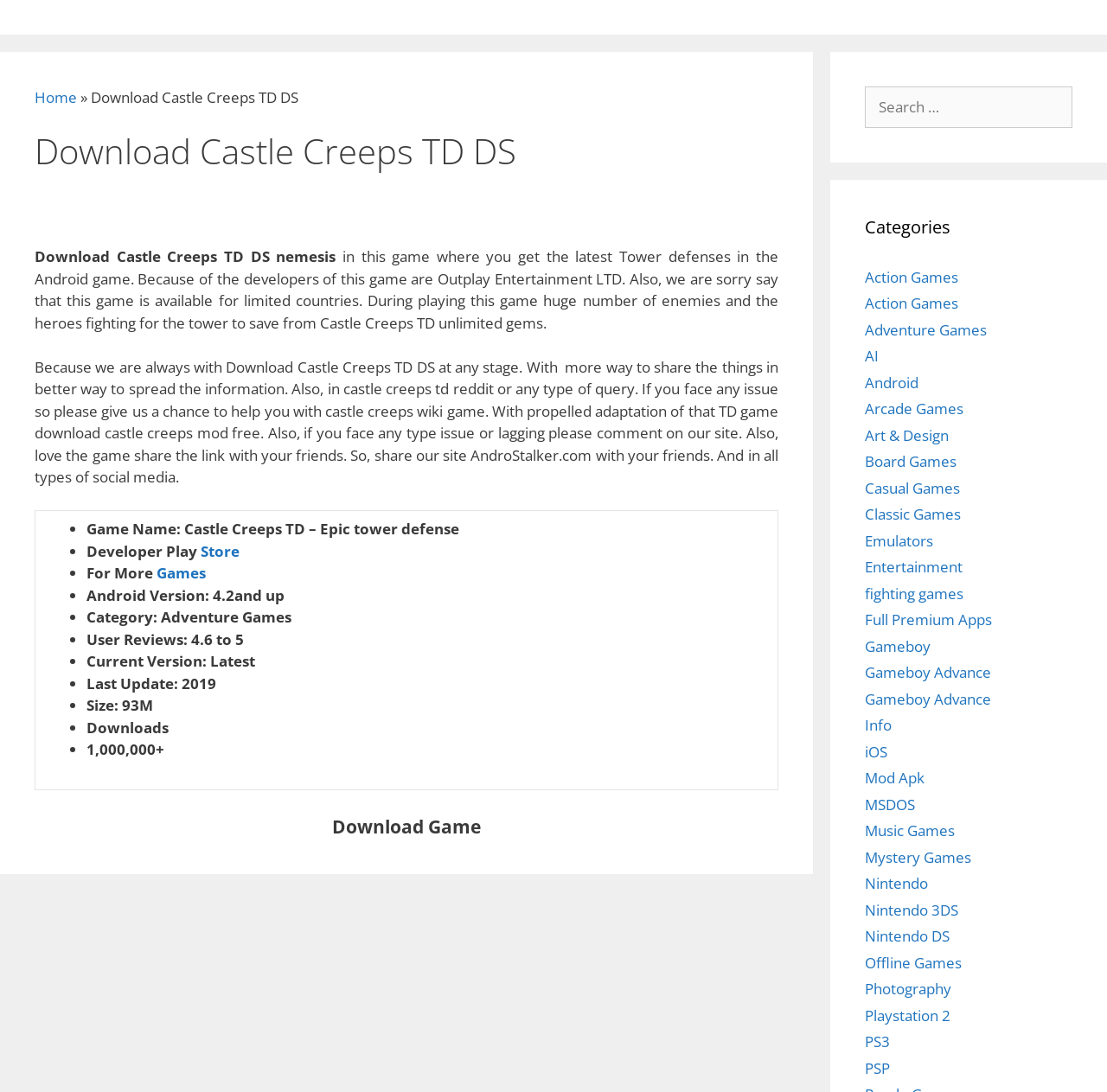Please identify the bounding box coordinates of the element that needs to be clicked to perform the following instruction: "Browse Adventure Games".

[0.781, 0.293, 0.891, 0.311]